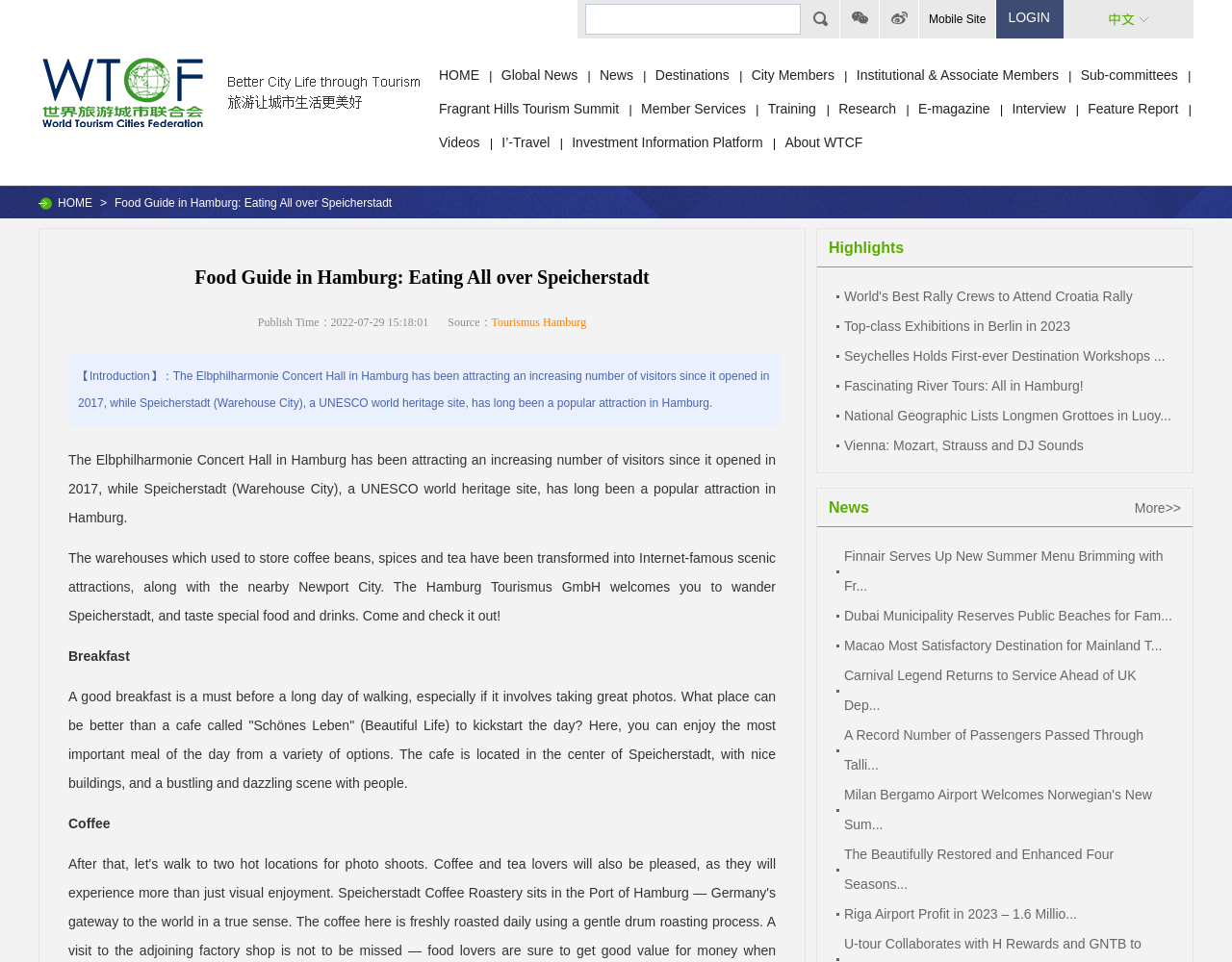Produce a meticulous description of the webpage.

This webpage is a food guide in Hamburg, specifically focusing on eating in Speicherstadt. At the top, there is a navigation bar with several links, including "HOME", "Global News", "News", "Destinations", and more. Below the navigation bar, there is a section with multiple links and images, possibly a list of featured articles or news.

The main content of the webpage is divided into sections, starting with an introduction to Speicherstadt and its transformation from a warehouse district to a popular tourist attraction. The introduction is followed by a section on breakfast, which recommends a cafe called "Schönes Leben" in the center of Speicherstadt.

Next, there is a section on coffee, and then a section titled "Highlights" with several links to news articles about various destinations around the world. These articles are listed in a column on the right side of the page.

On the left side of the page, there is a section with more detailed information about food and drinks in Speicherstadt, including recommendations for breakfast and coffee. The text is accompanied by images, but their content is not specified.

At the bottom of the page, there is a section with more news articles, listed in a column with links to read more. The articles cover a range of topics, including travel, tourism, and food.